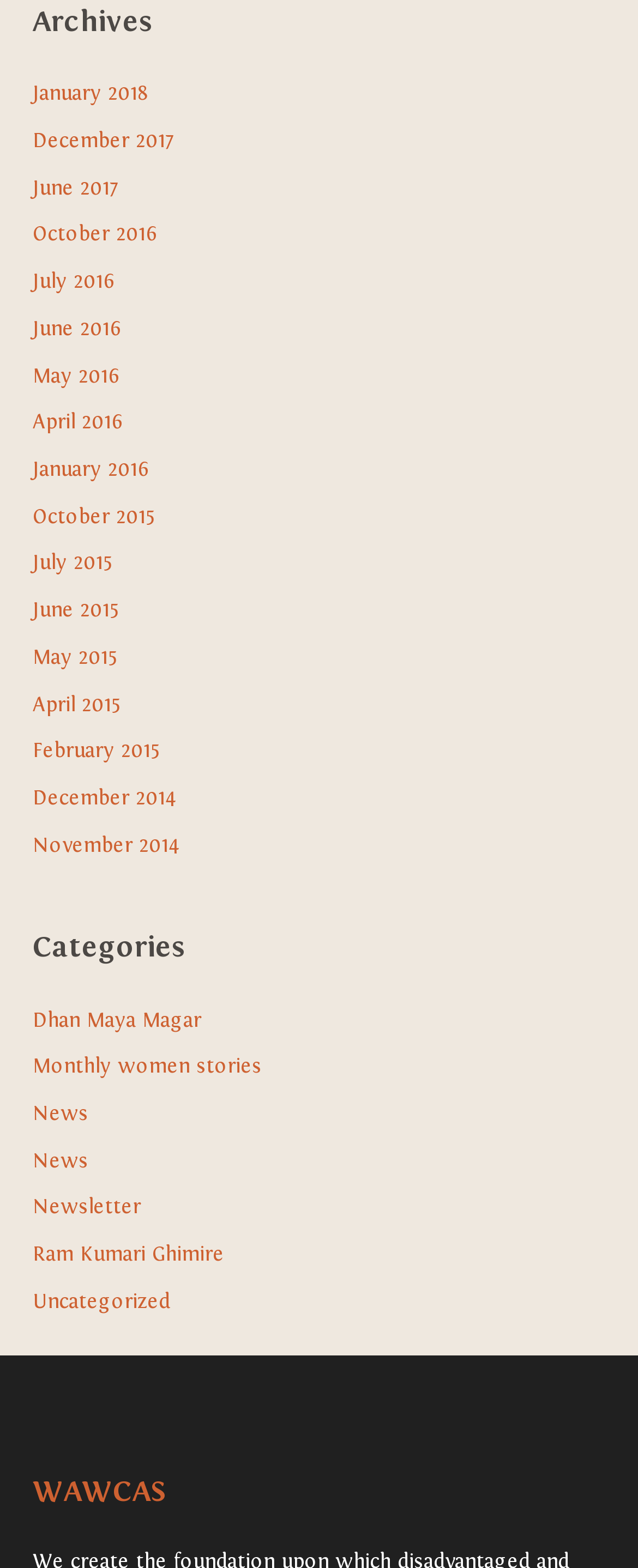Determine the bounding box for the described HTML element: "July 2016". Ensure the coordinates are four float numbers between 0 and 1 in the format [left, top, right, bottom].

[0.051, 0.172, 0.179, 0.187]